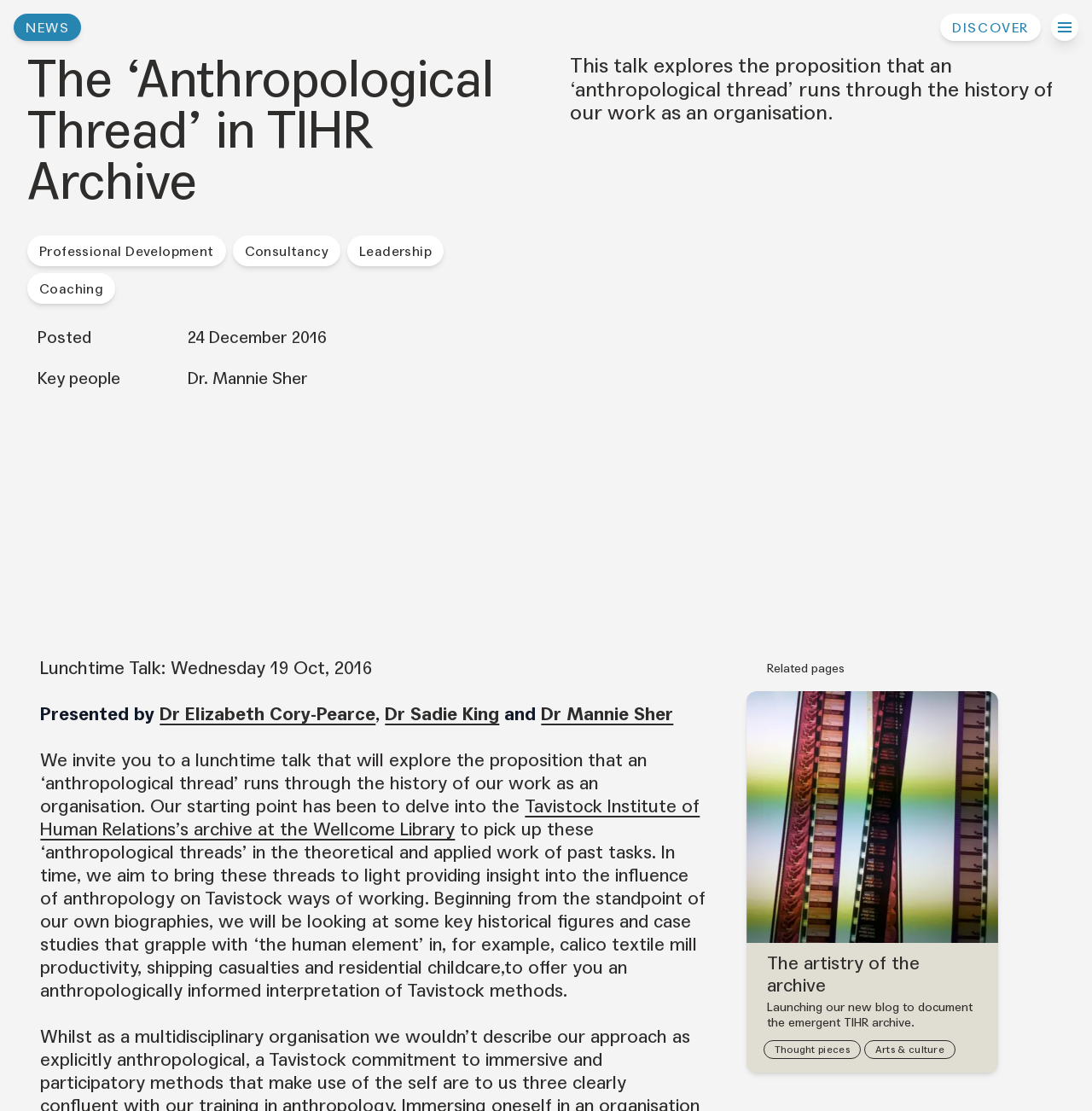Using the information in the image, give a detailed answer to the following question: What is the theme of the related page?

The theme of the related page can be found in the heading element with bounding box coordinates [0.702, 0.858, 0.895, 0.907]. It is 'The artistry of the archive'.